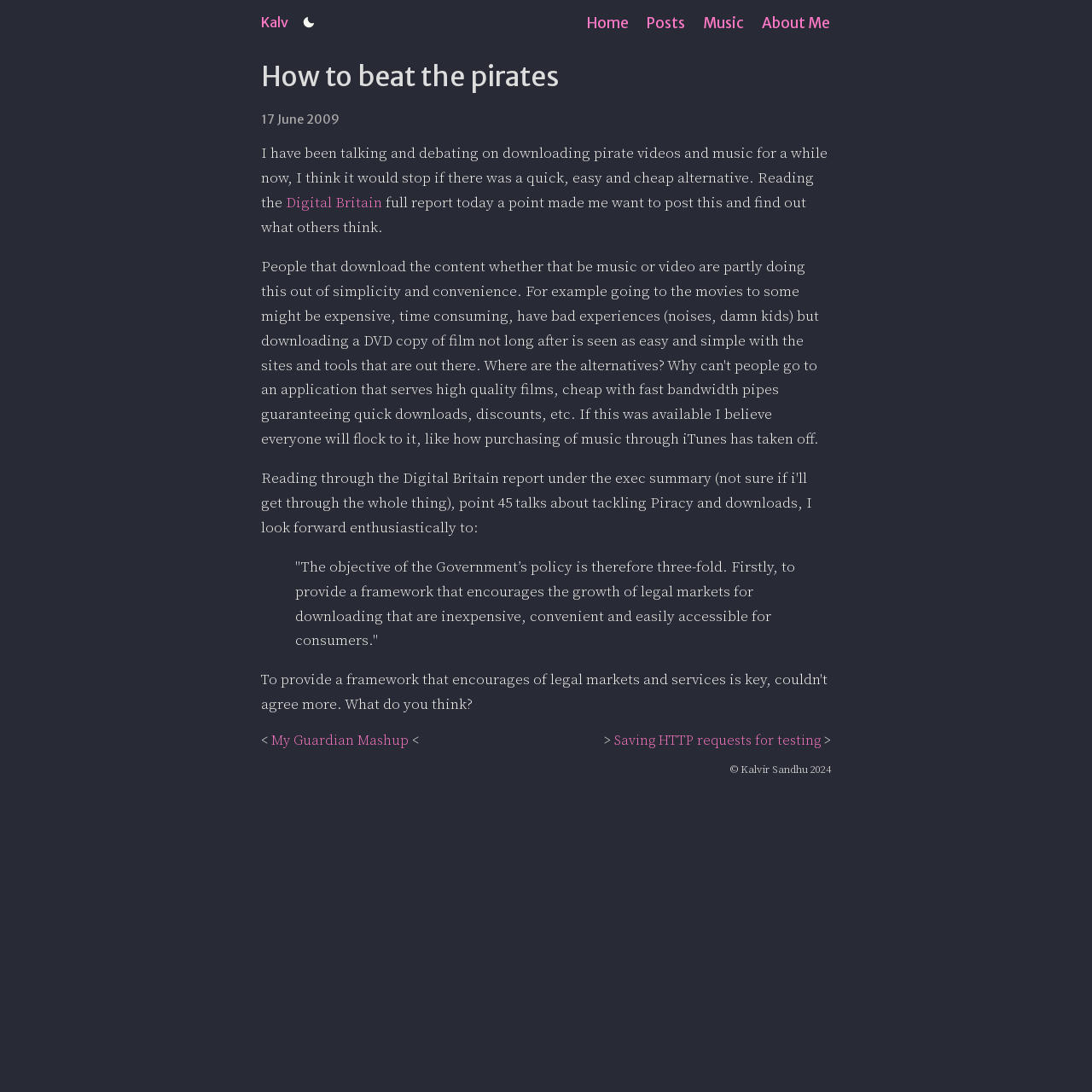Can you provide the bounding box coordinates for the element that should be clicked to implement the instruction: "Go to the 'My Guardian Mashup' webpage"?

[0.248, 0.67, 0.374, 0.686]